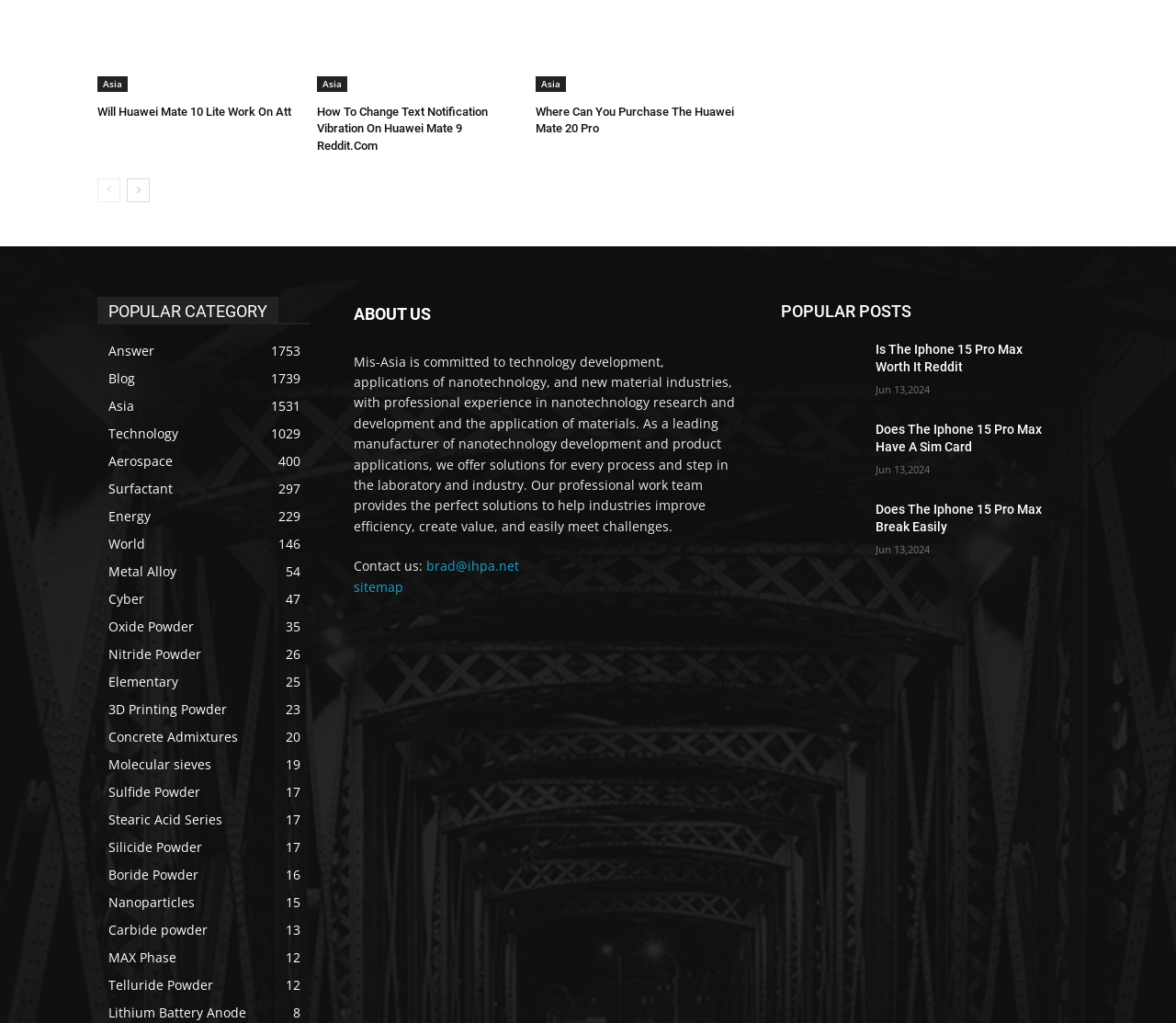Please locate the bounding box coordinates of the element that should be clicked to complete the given instruction: "Go to the 'Will Huawei Mate 10 Lite Work On Att' page".

[0.083, 0.103, 0.248, 0.116]